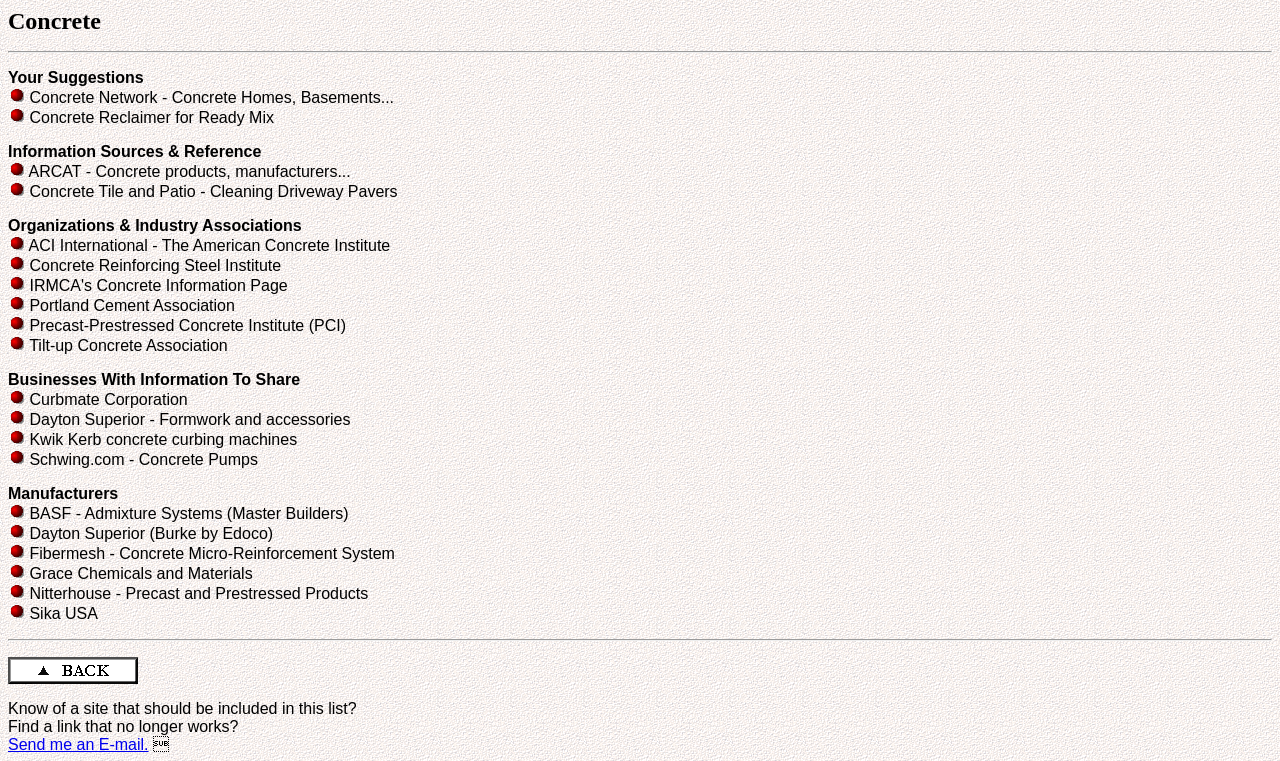Indicate the bounding box coordinates of the element that must be clicked to execute the instruction: "Click on 'GO' to learn about Concrete Network". The coordinates should be given as four float numbers between 0 and 1, i.e., [left, top, right, bottom].

[0.006, 0.117, 0.02, 0.139]